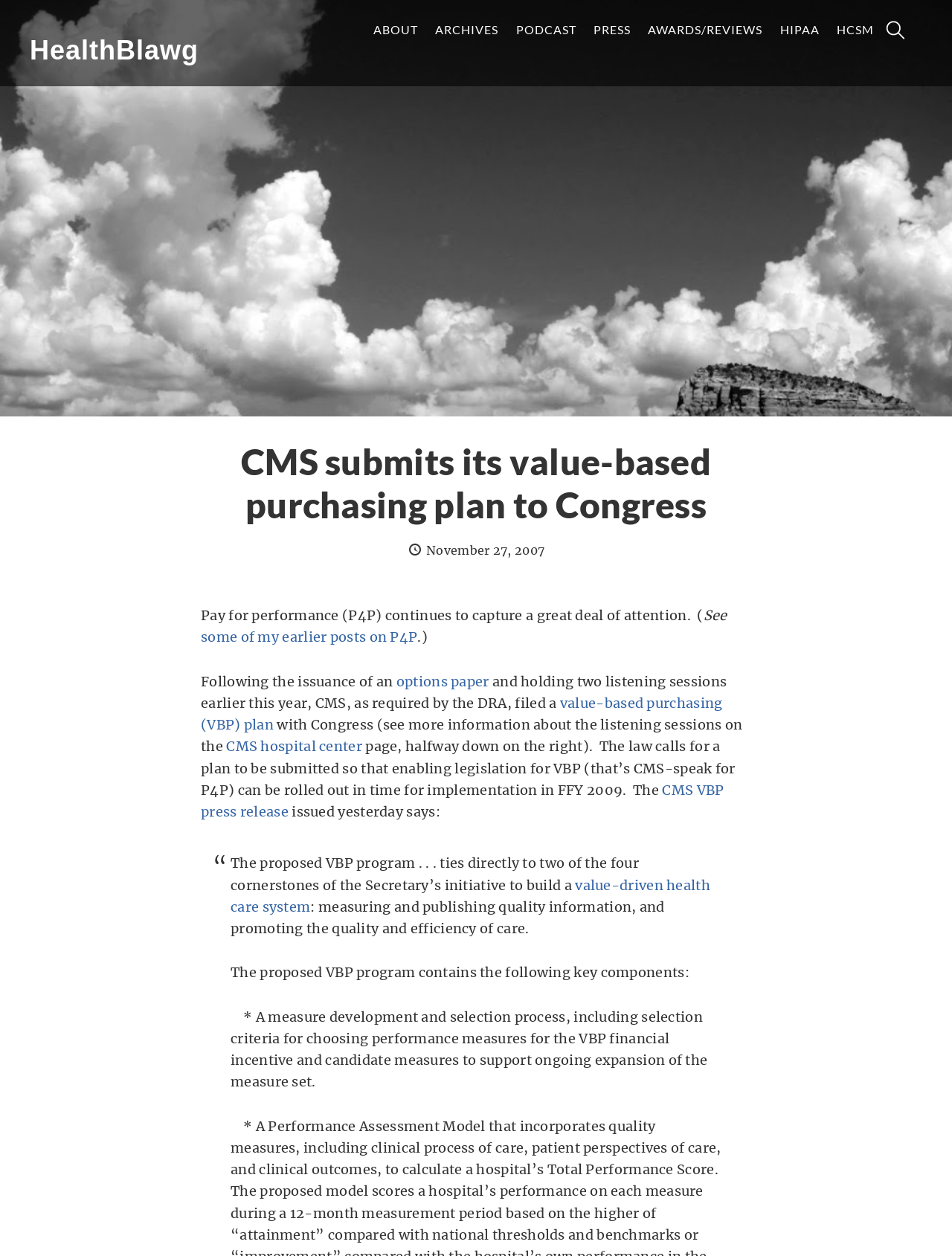Please find the bounding box coordinates for the clickable element needed to perform this instruction: "Read more about value-based purchasing plan".

[0.211, 0.553, 0.759, 0.584]